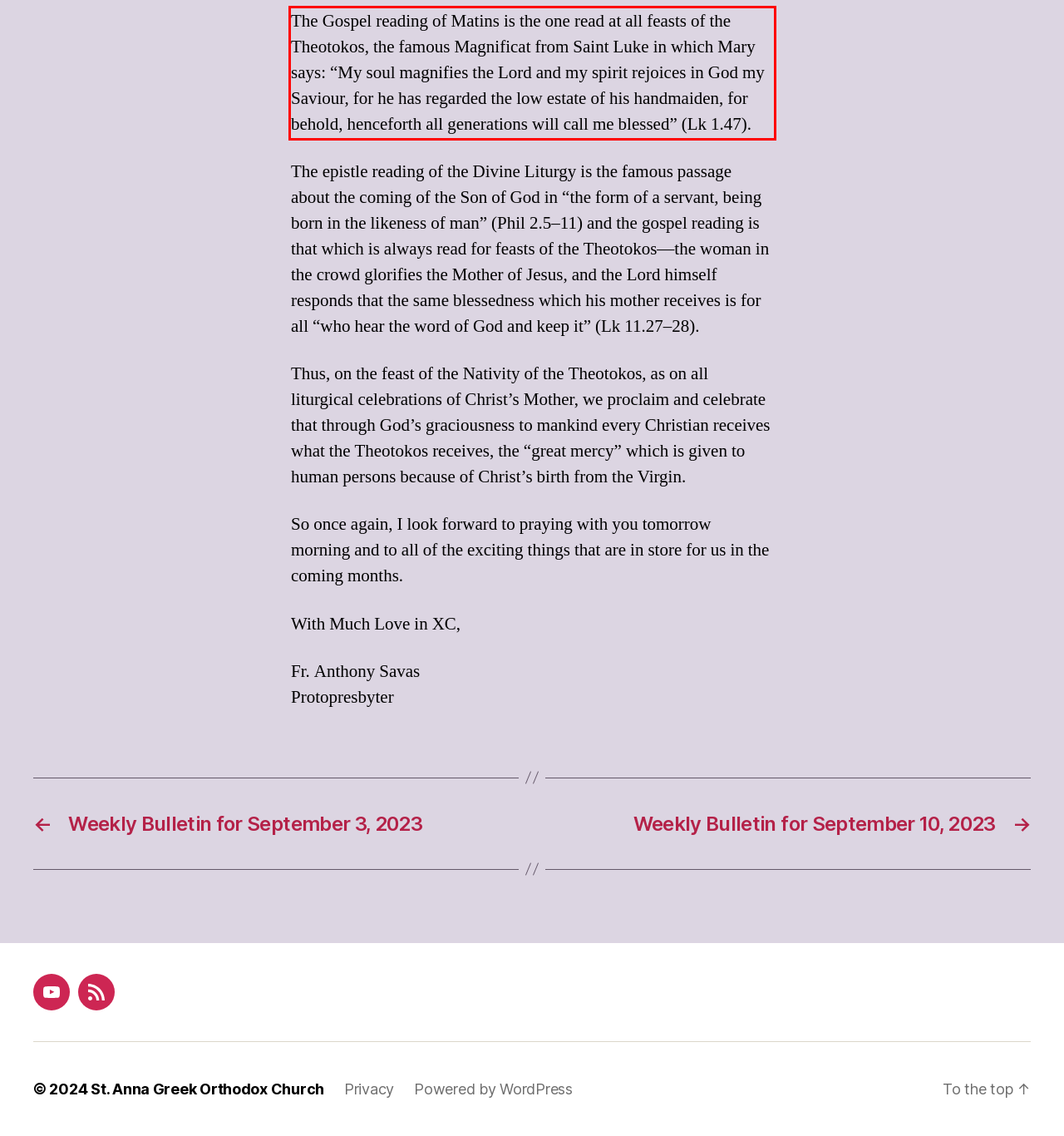You are provided with a screenshot of a webpage featuring a red rectangle bounding box. Extract the text content within this red bounding box using OCR.

The Gospel reading of Matins is the one read at all feasts of the Theotokos, the famous Magnificat from Saint Luke in which Mary says: “My soul magnifies the Lord and my spirit rejoices in God my Saviour, for he has regarded the low estate of his handmaiden, for behold, henceforth all generations will call me blessed” (Lk 1.47).